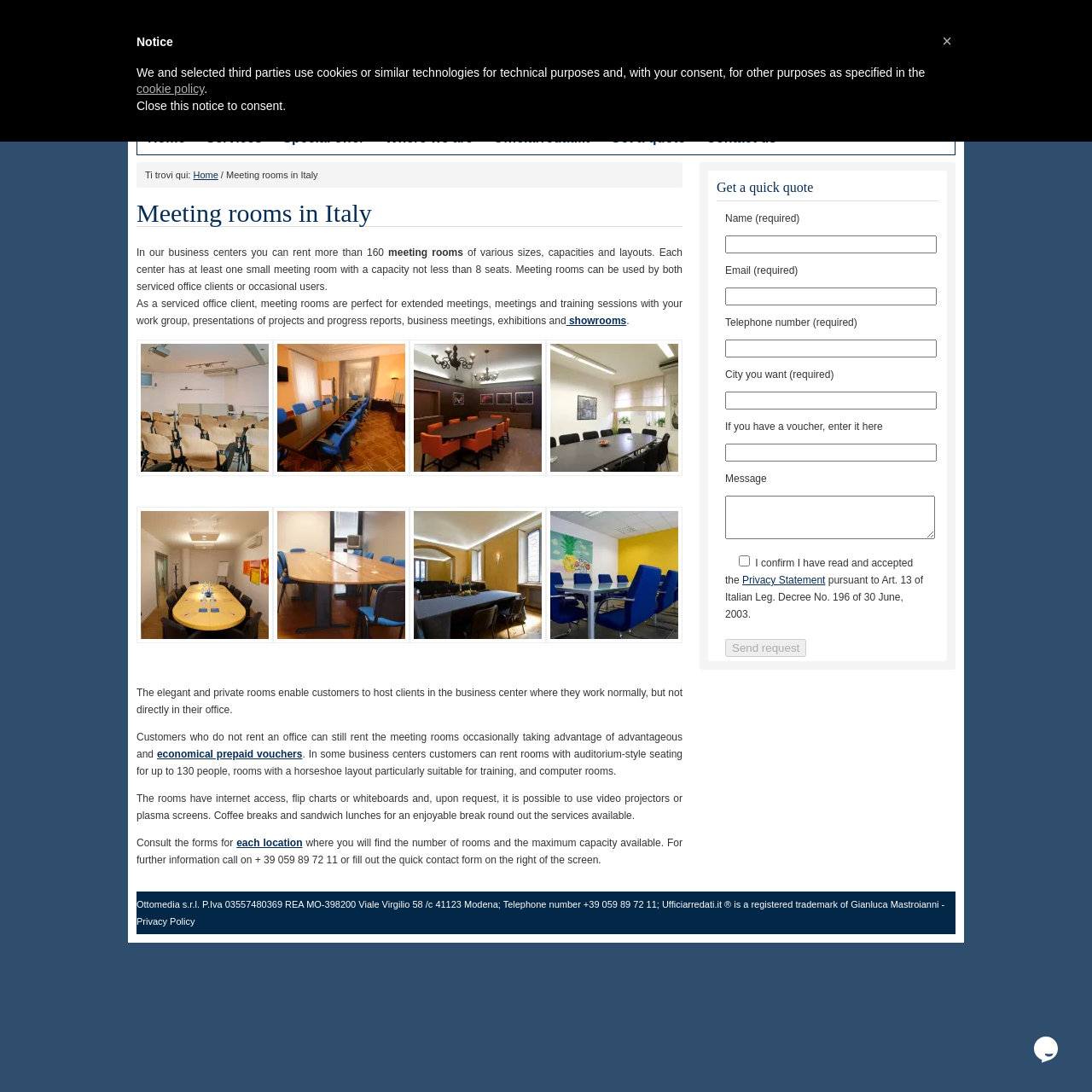Please find the bounding box coordinates of the element that you should click to achieve the following instruction: "Click on 'Where we are'". The coordinates should be presented as four float numbers between 0 and 1: [left, top, right, bottom].

[0.343, 0.11, 0.443, 0.141]